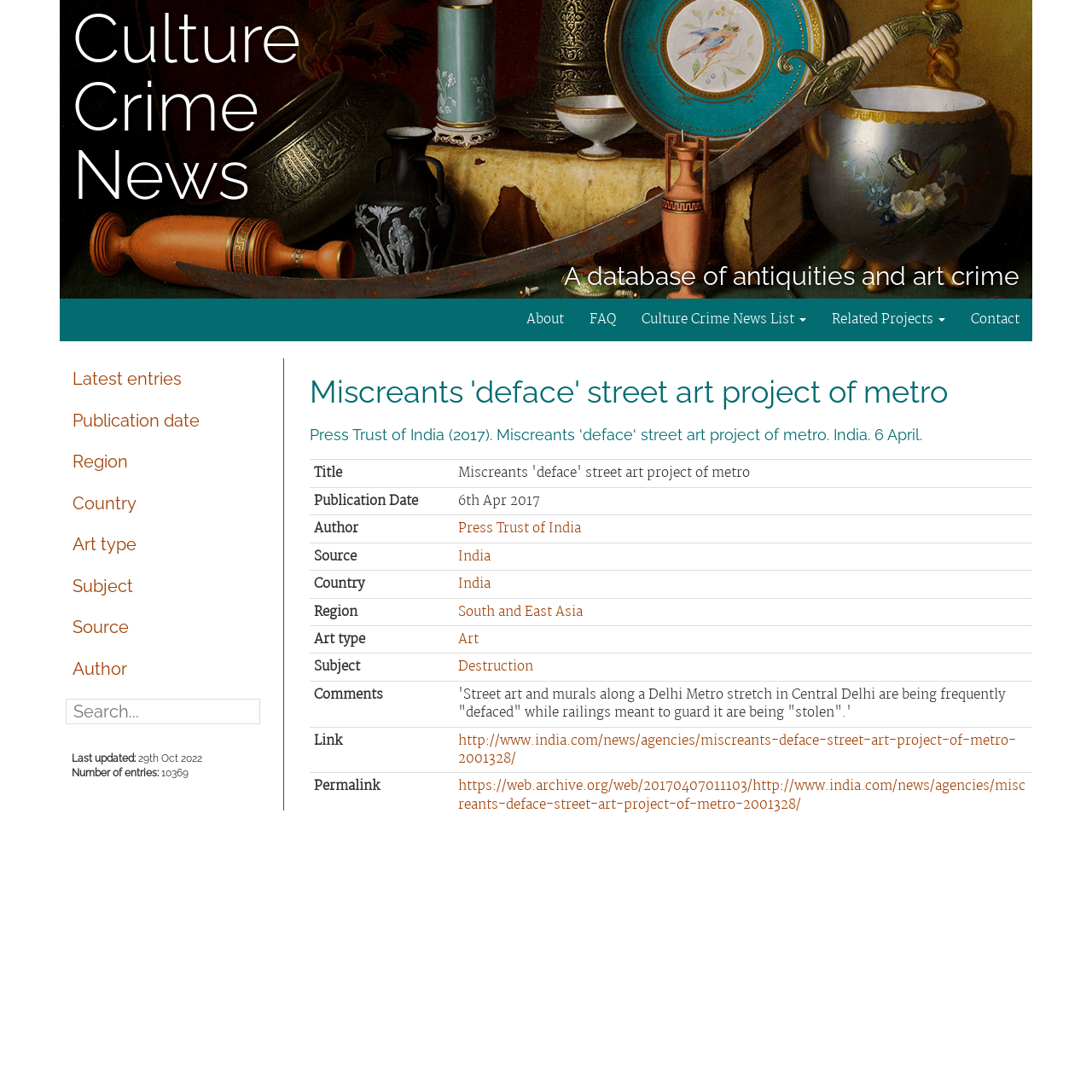Find the bounding box coordinates of the element's region that should be clicked in order to follow the given instruction: "Read the article about Miscreants defacing street art project of metro". The coordinates should consist of four float numbers between 0 and 1, i.e., [left, top, right, bottom].

[0.283, 0.344, 0.945, 0.375]